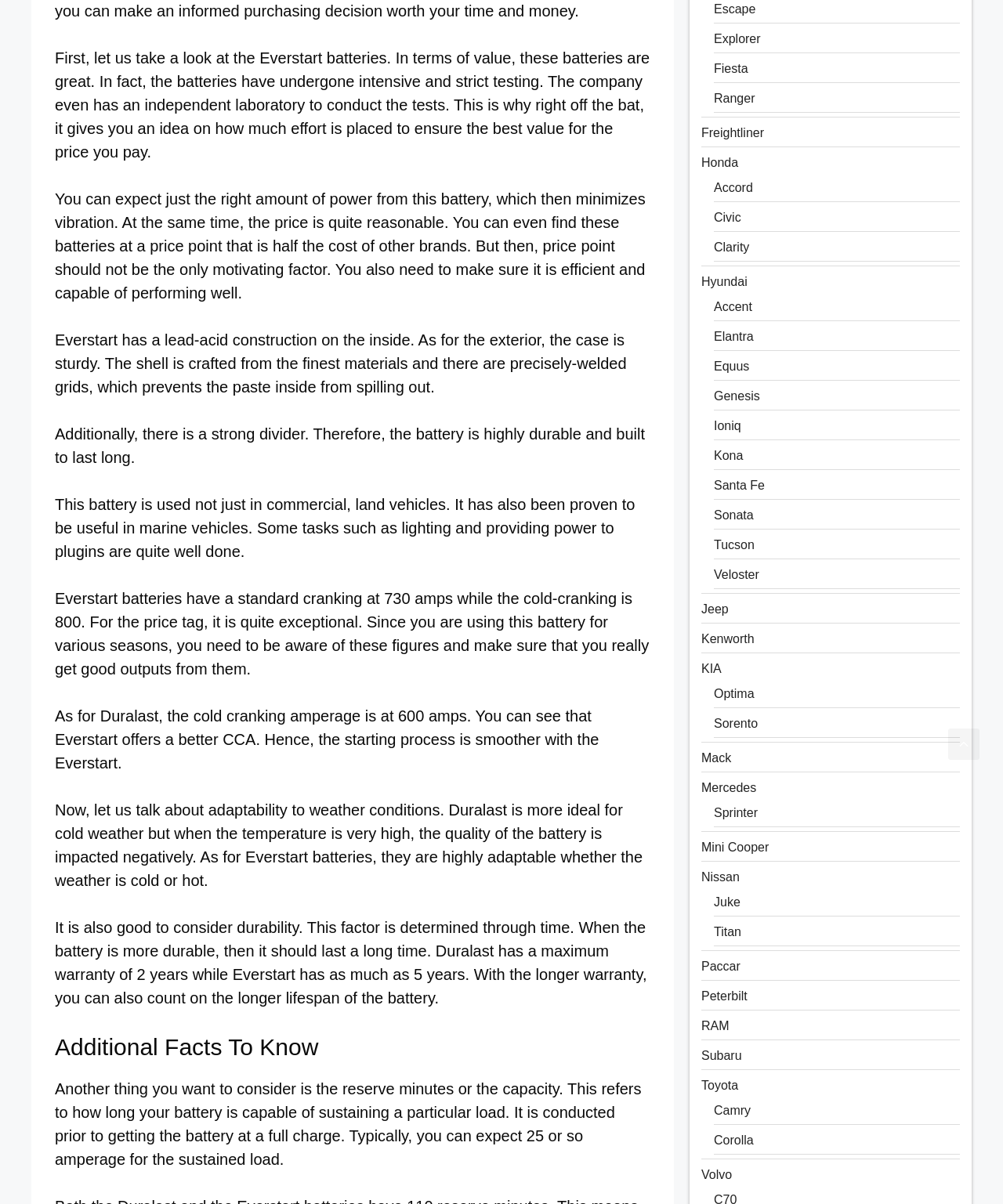Analyze the image and provide a detailed answer to the question: How many years of warranty does Everstart offer?

The text states, 'Duralast has a maximum warranty of 2 years while Everstart has as much as 5 years.' This comparison shows that Everstart provides a longer warranty period of 5 years.